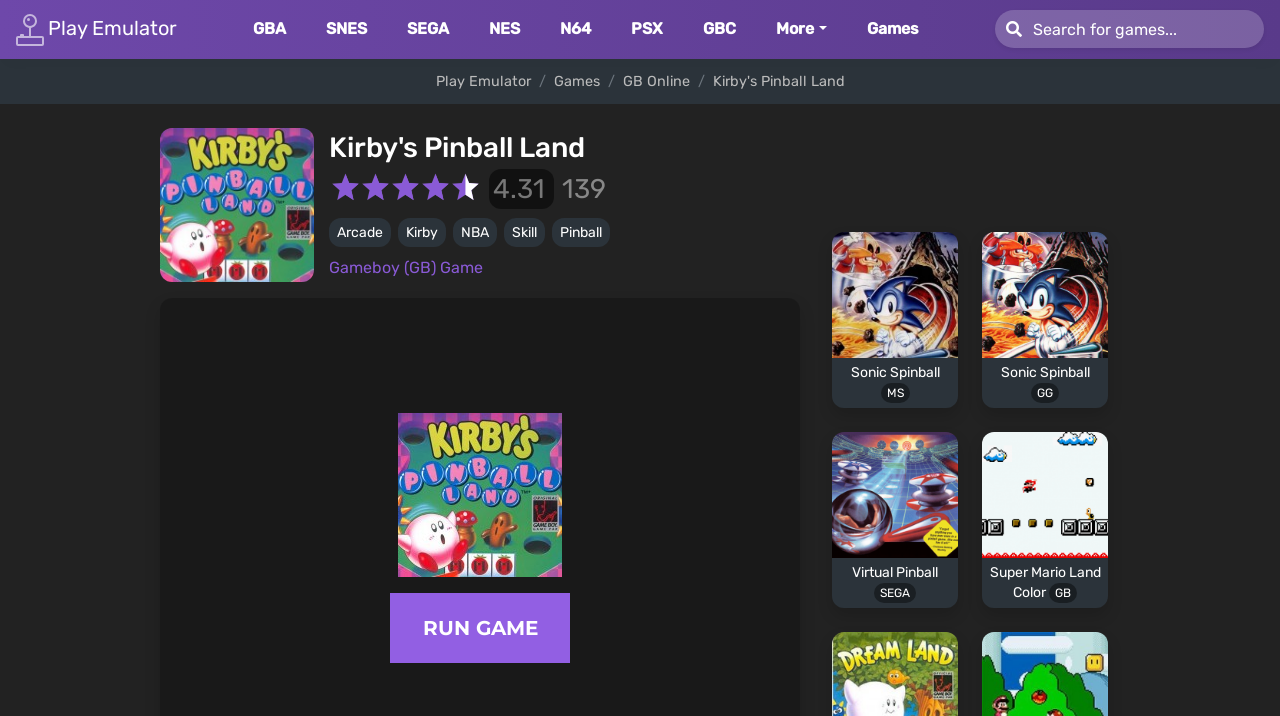Write an extensive caption that covers every aspect of the webpage.

The webpage is dedicated to playing Kirby's Pinball Land GB online game. At the top left, there is a link to "Play Emulator" accompanied by a small image. To the right of this link, there are several links to different gaming platforms, including GBA, SNES, SEGA, NES, N64, PSX, and GBC. A "More" button with a dropdown menu is located at the top right corner.

Below the top section, there is a search bar that spans almost the entire width of the page. A breadcrumb navigation menu is located below the search bar, with links to "Play Emulator", "Games", "GB Online", and "Kirby's Pinball Land".

The main content of the page features an image of Kirby's Pinball Land, accompanied by a heading with the same title. Below the image, there are several small icons, followed by a rating of 4.3165 and a count of 139. There are also links to related categories, including Arcade, Kirby, NBA, Skill, and Pinball.

Further down the page, there is a link to "Gameboy (GB) Game" and several links to related games, including Sonic Spinball MS, Sonic Spinball GG, Virtual Pinball SEGA, and Super Mario Land Color GB. Each of these links is accompanied by a small image.